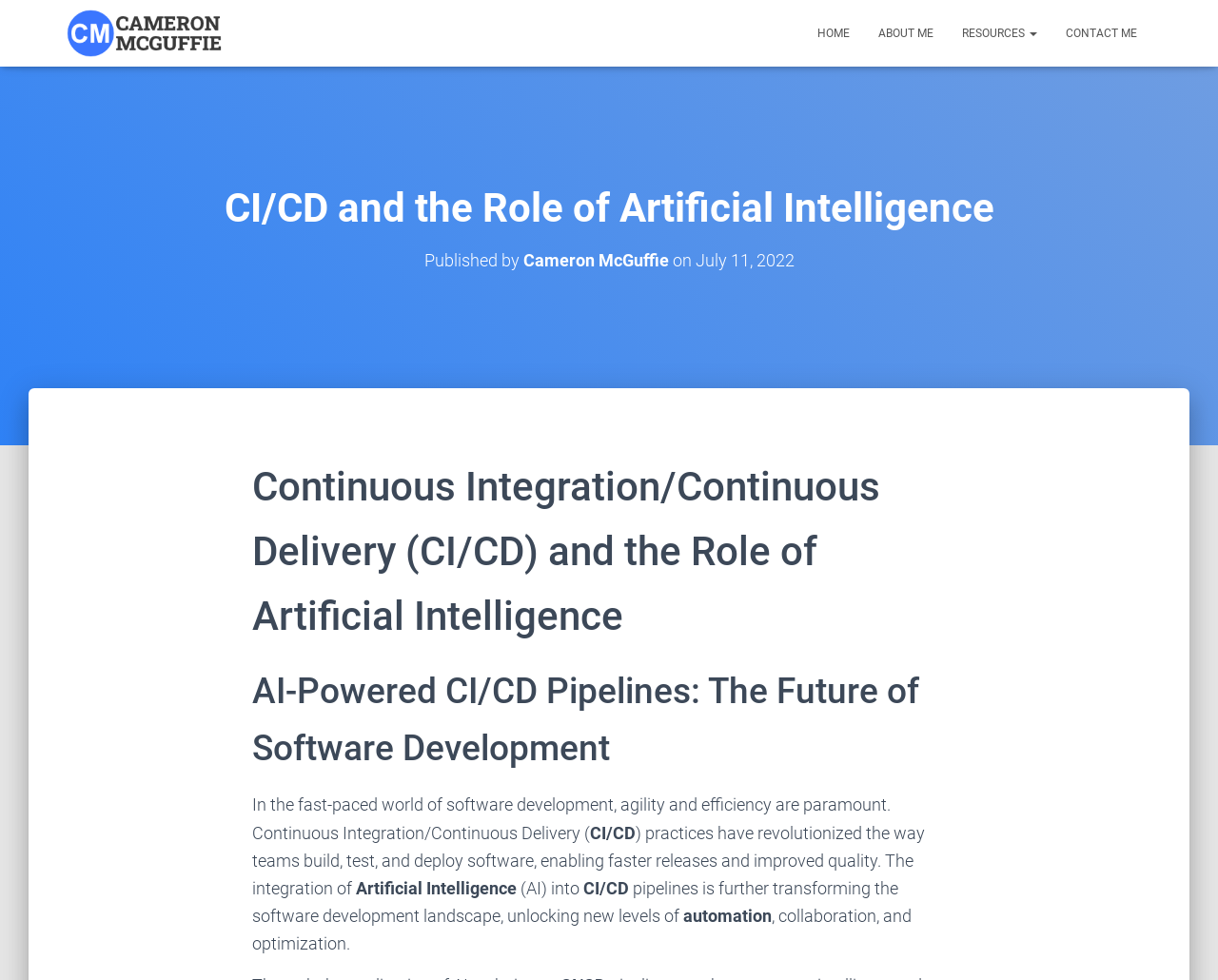What is the main topic of the article?
Provide a concise answer using a single word or phrase based on the image.

CI/CD and AI